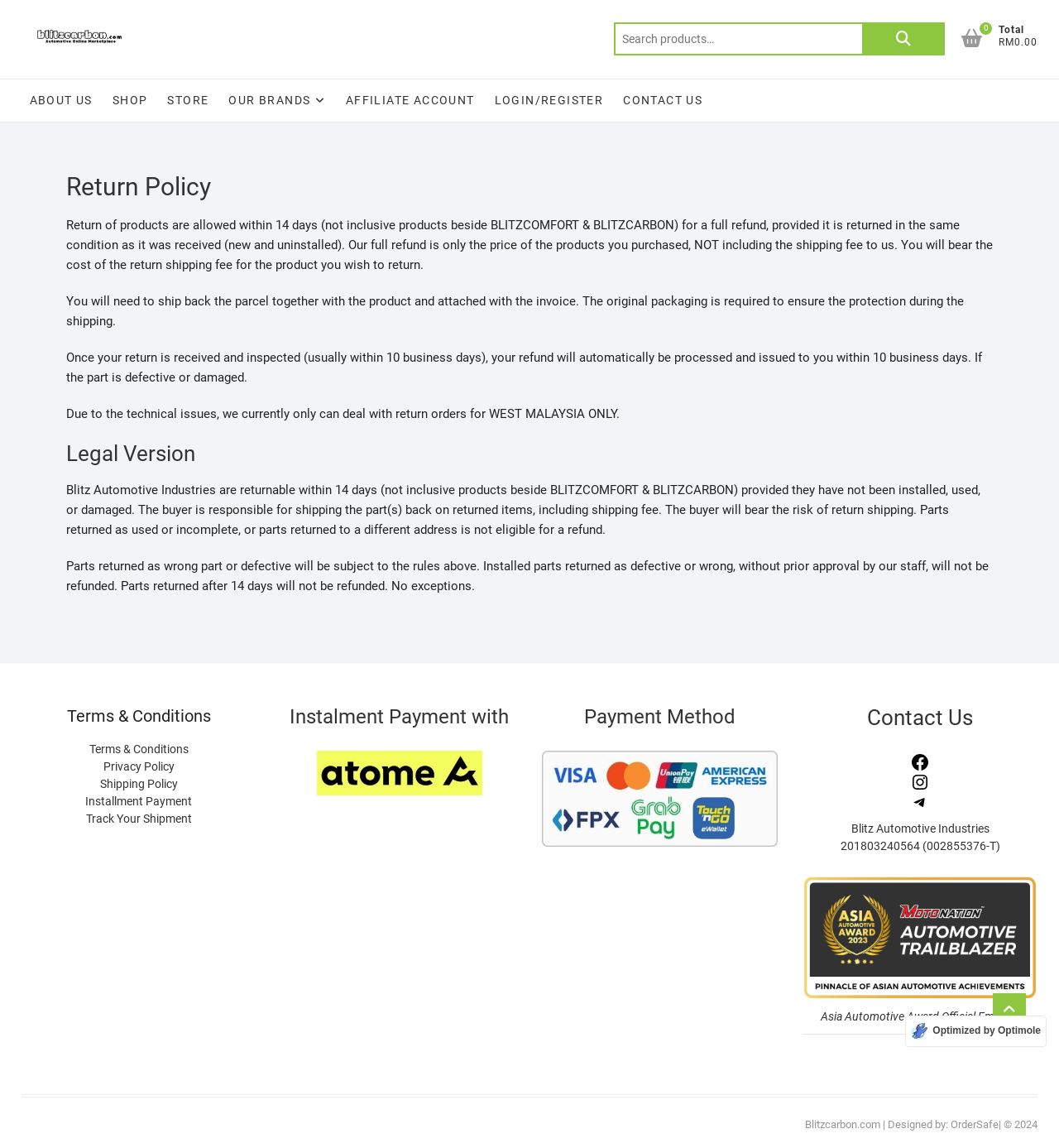Find the bounding box coordinates for the UI element that matches this description: "Affiliate Account".

[0.319, 0.069, 0.456, 0.105]